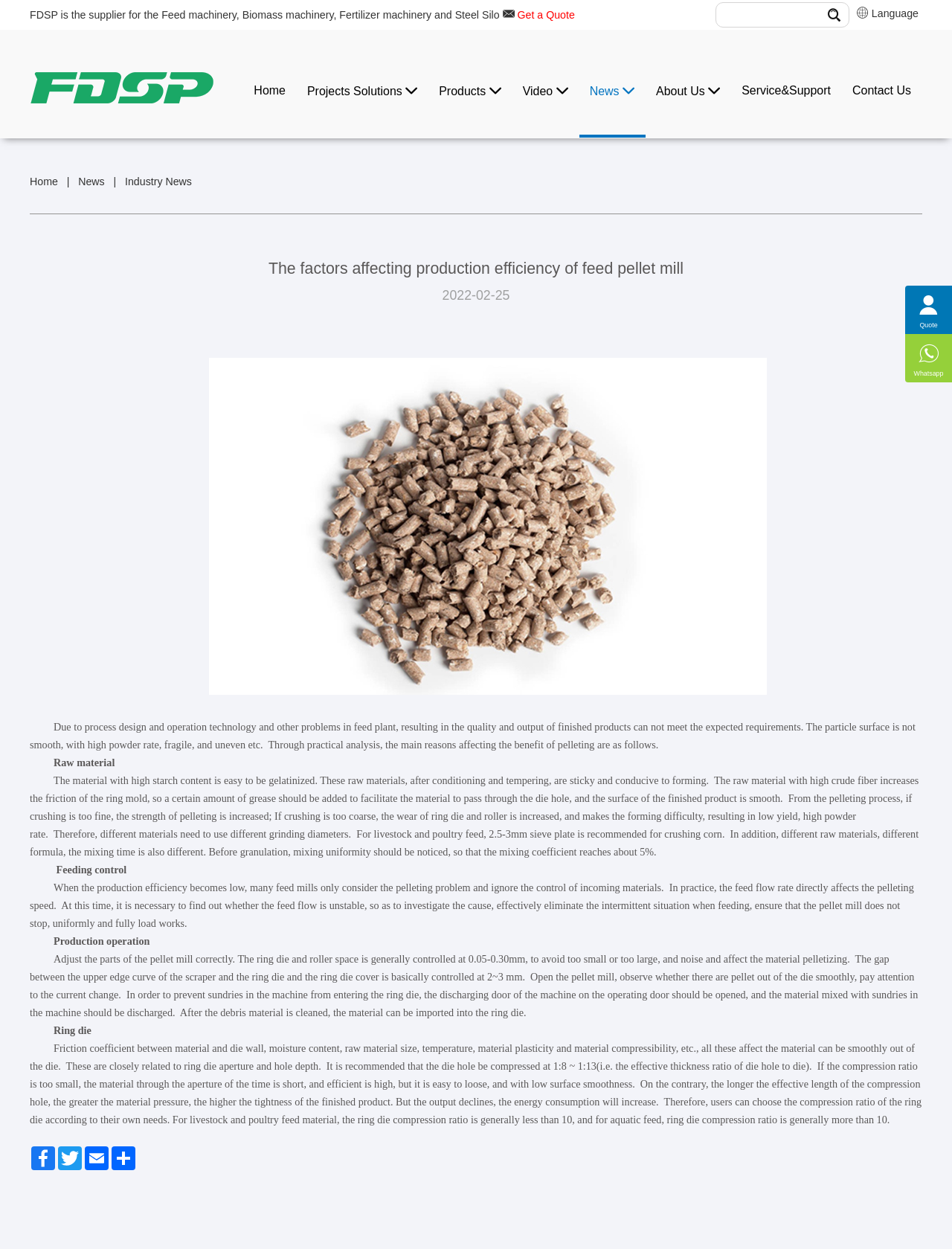Locate the bounding box coordinates of the clickable region to complete the following instruction: "Read the 'Act No. 698 Authorizing the Loan of $15,000 to Batangas, 1903' article."

None